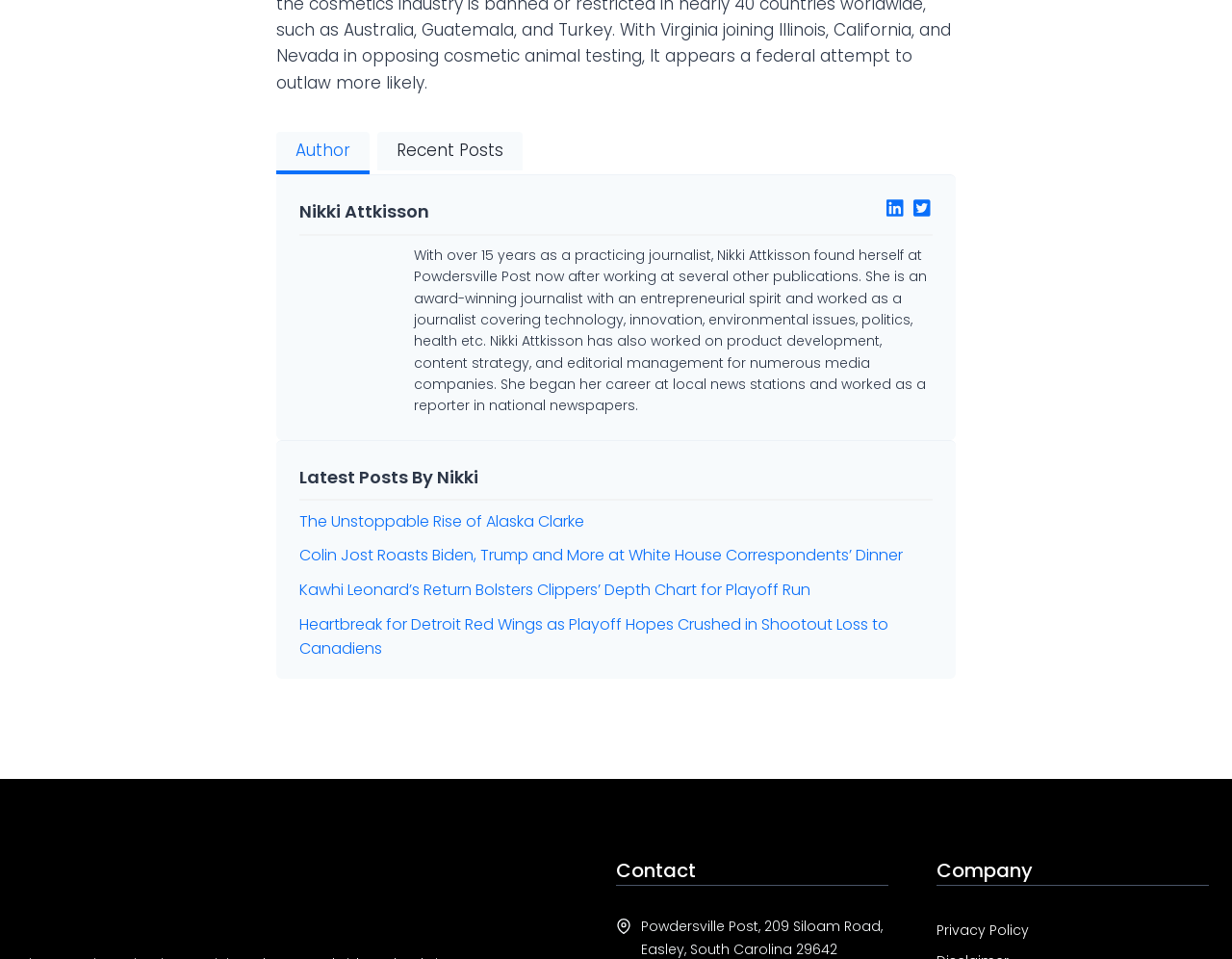How many images are on the webpage?
Answer the question in as much detail as possible.

There are five image elements on the webpage, including the image of Nikki Attkisson, two social media icons, the image of Powdersvillepost.com, and one more image.